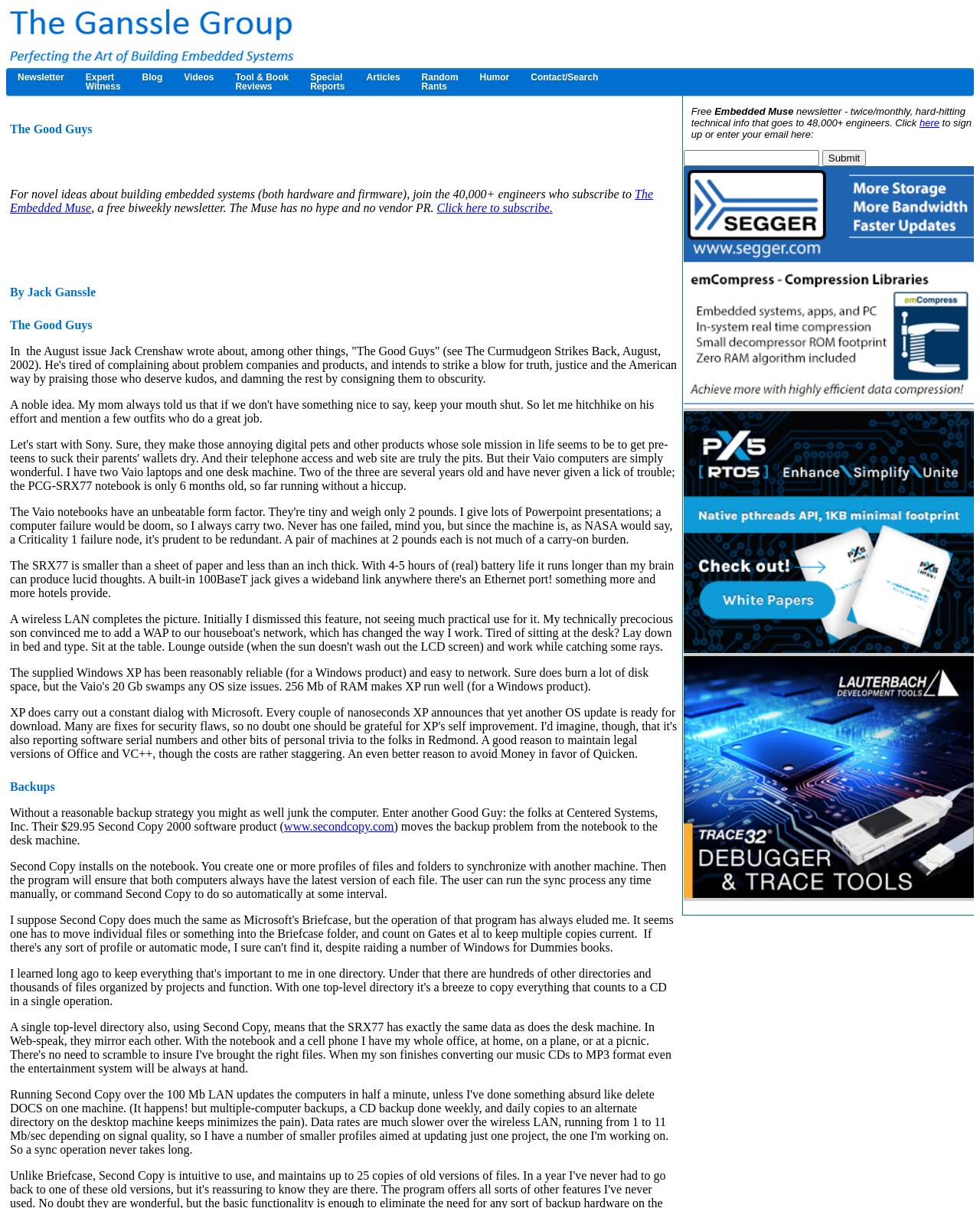What is the price of Second Copy 2000 software?
Analyze the image and provide a thorough answer to the question.

I found the answer by looking at the text 'Their $29.95 Second Copy 2000 software product' which mentions the price of the software.